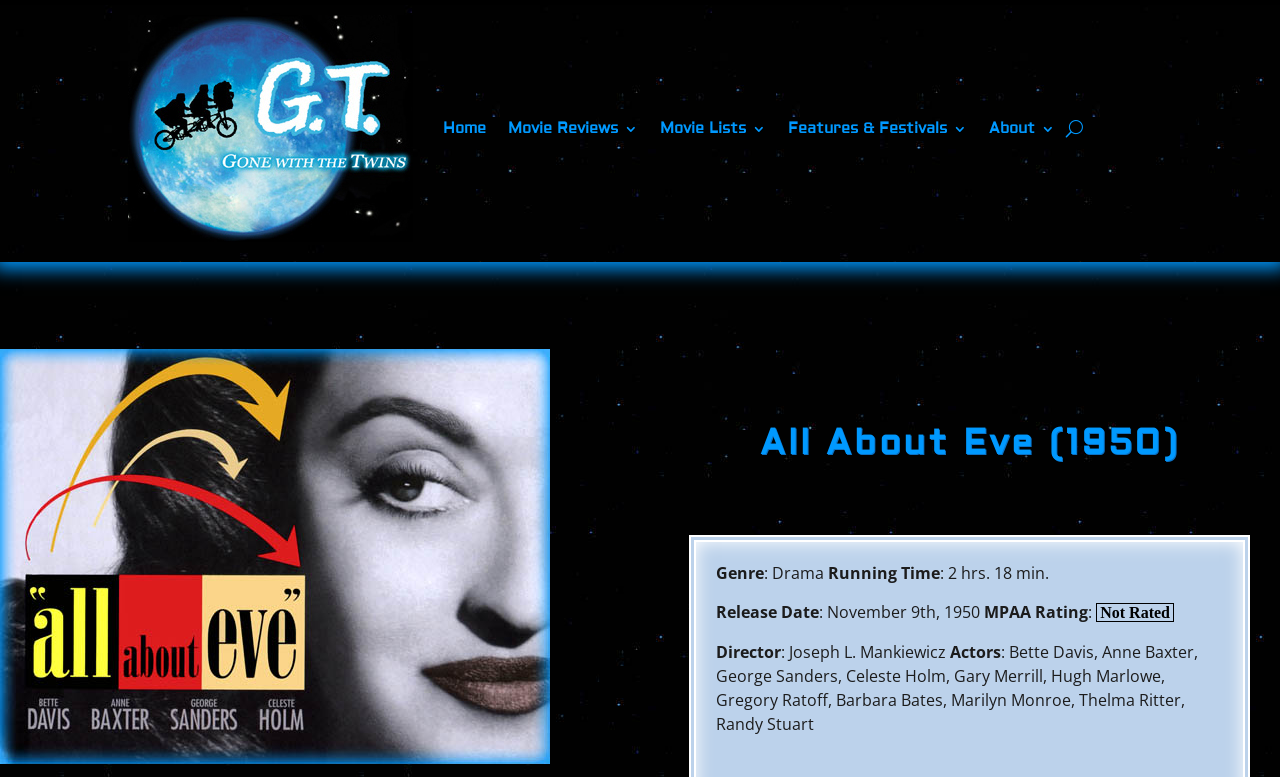Who is the director of the movie? Please answer the question using a single word or phrase based on the image.

Joseph L. Mankiewicz